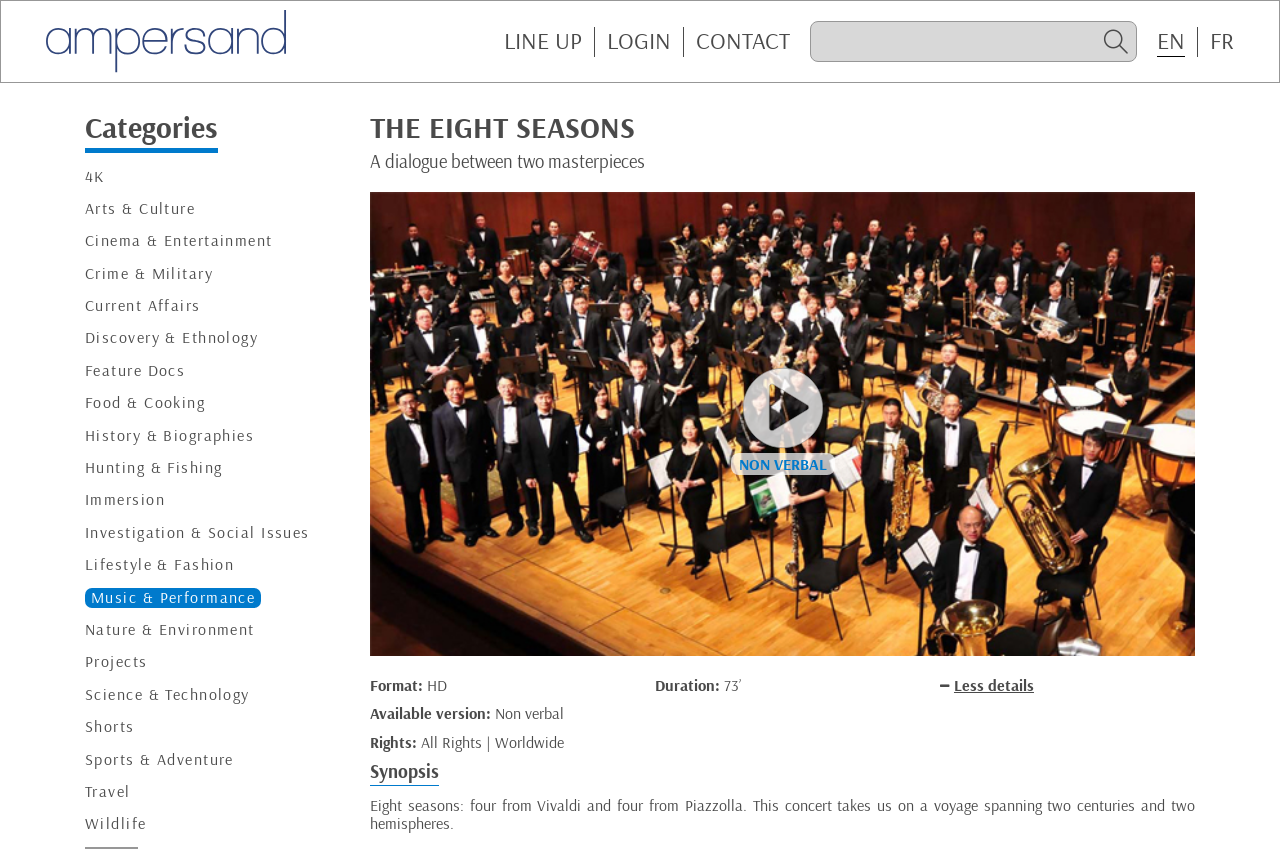Generate a thorough caption that explains the contents of the webpage.

The webpage is about "THE EIGHT SEASONS", a concert or music performance. At the top left, there is a small image with a link. Next to it, there are three links: "LINE UP", "LOGIN", and "CONTACT". On the right side of the top section, there is a search box and two language options: "EN" and "FR".

Below the top section, there is a heading "Categories" followed by 19 links to different categories, such as "4K", "Arts & Culture", "Cinema & Entertainment", and so on. These links are arranged vertically, taking up most of the left side of the page.

On the right side of the page, there is a section with a heading "THE EIGHT SEASONS" and a subheading "A dialogue between two masterpieces". Below this, there is an iframe, which likely contains a video or multimedia content. Underneath the iframe, there are several lines of text providing details about the concert, including format, duration, available versions, and rights.

Finally, there is a heading "Synopsis" followed by a paragraph of text that describes the concert, mentioning Vivaldi and Piazzolla and the musical journey it takes the audience on.